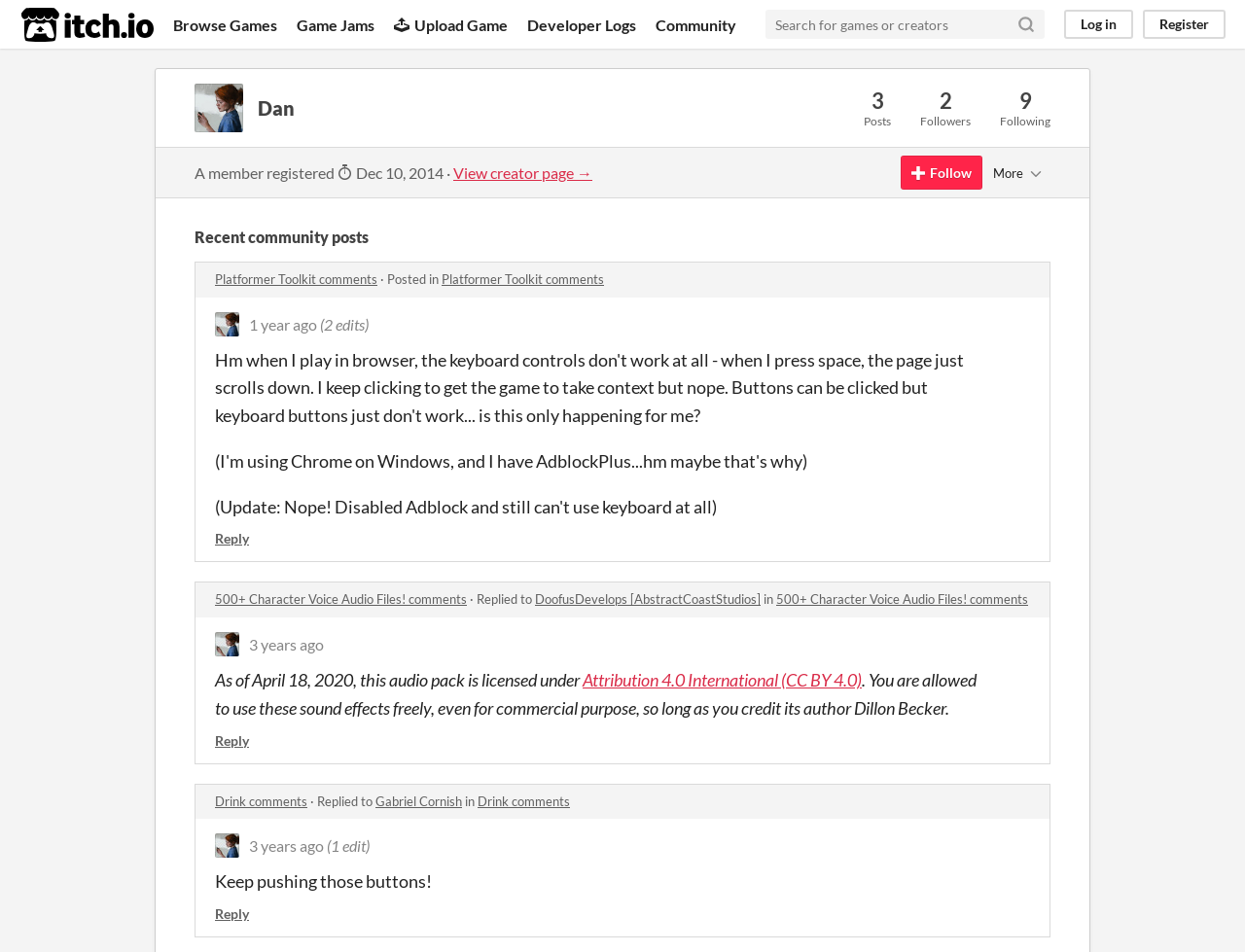What is the date of the user's registration?
Give a detailed and exhaustive answer to the question.

The date of the user's registration can be found in the abbreviation element with the text '10 December 2014 @ 09:08 UTC' located in the user's profile information section. The exact date is December 10, 2014.